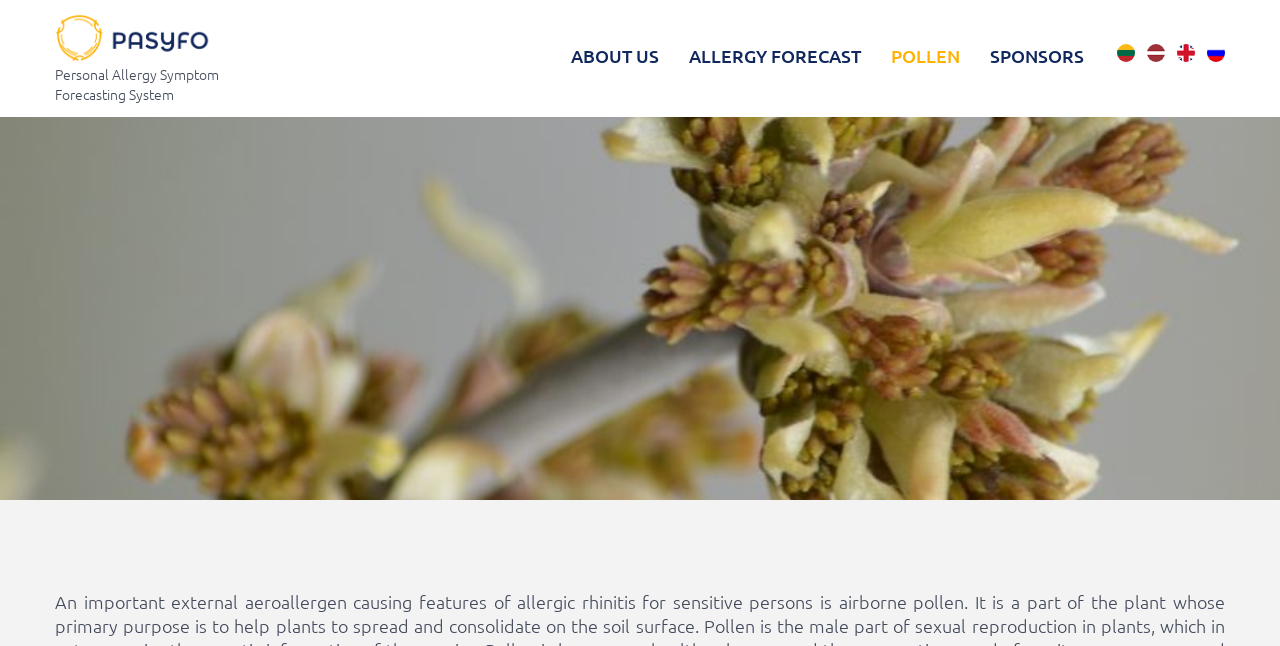Please identify the bounding box coordinates of the region to click in order to complete the given instruction: "view allergy forecast". The coordinates should be four float numbers between 0 and 1, i.e., [left, top, right, bottom].

[0.538, 0.068, 0.673, 0.175]